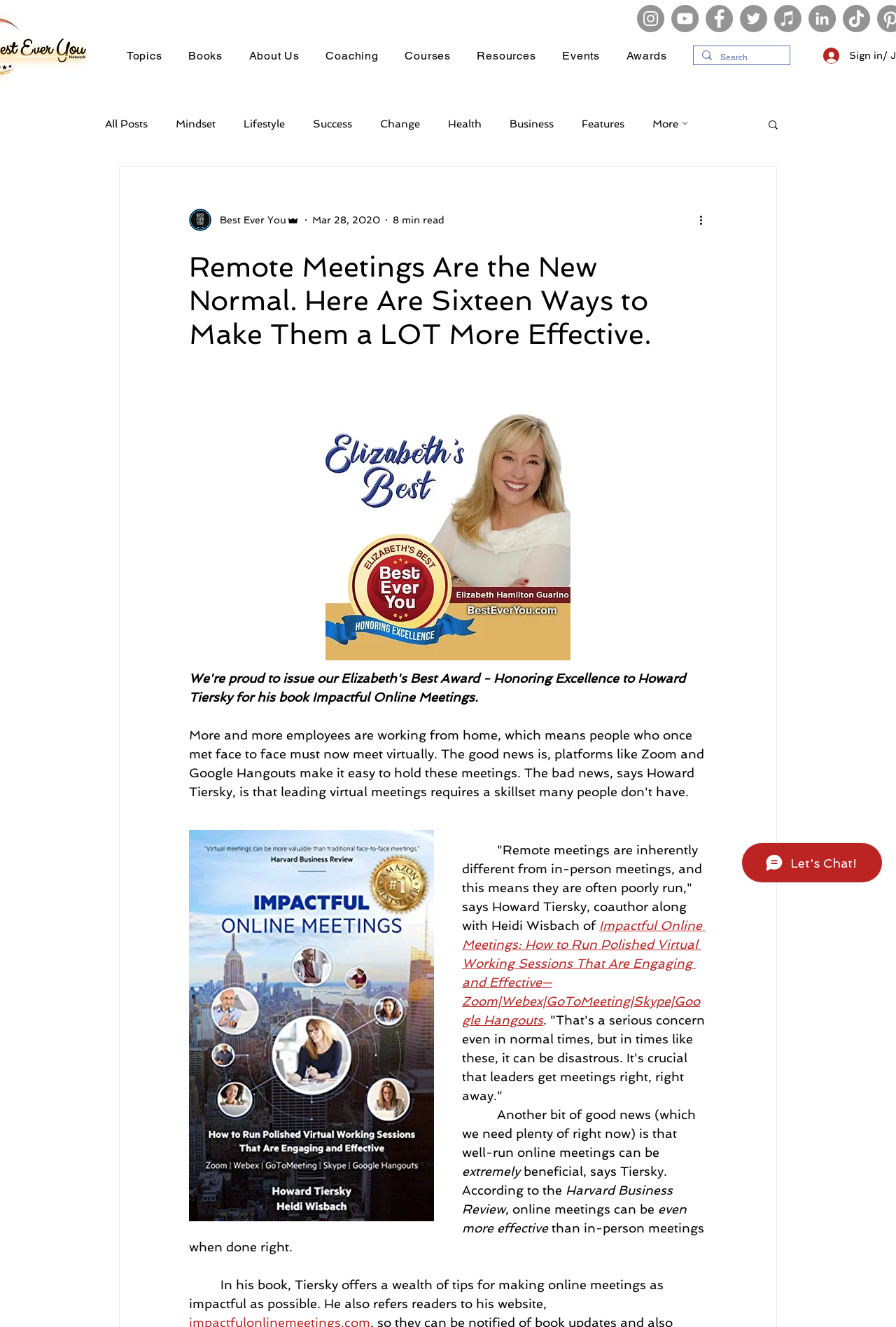Please give a succinct answer to the question in one word or phrase:
How many buttons are there in the navigation menu?

8